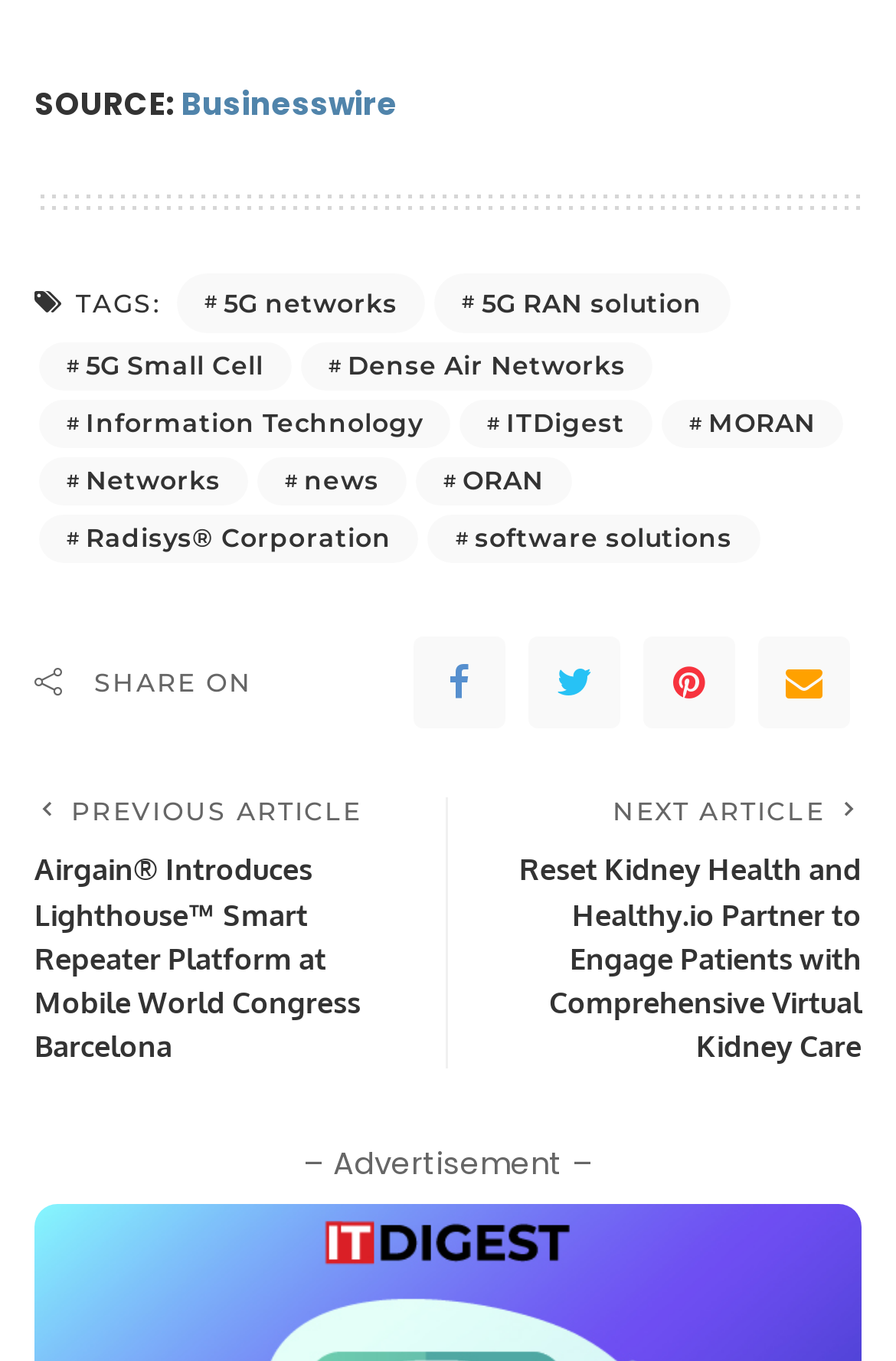What is the source of the article?
Please provide an in-depth and detailed response to the question.

The source of the article can be determined by looking at the 'SOURCE:' label, which is followed by a link to 'Businesswire', indicating that the article is from Businesswire.